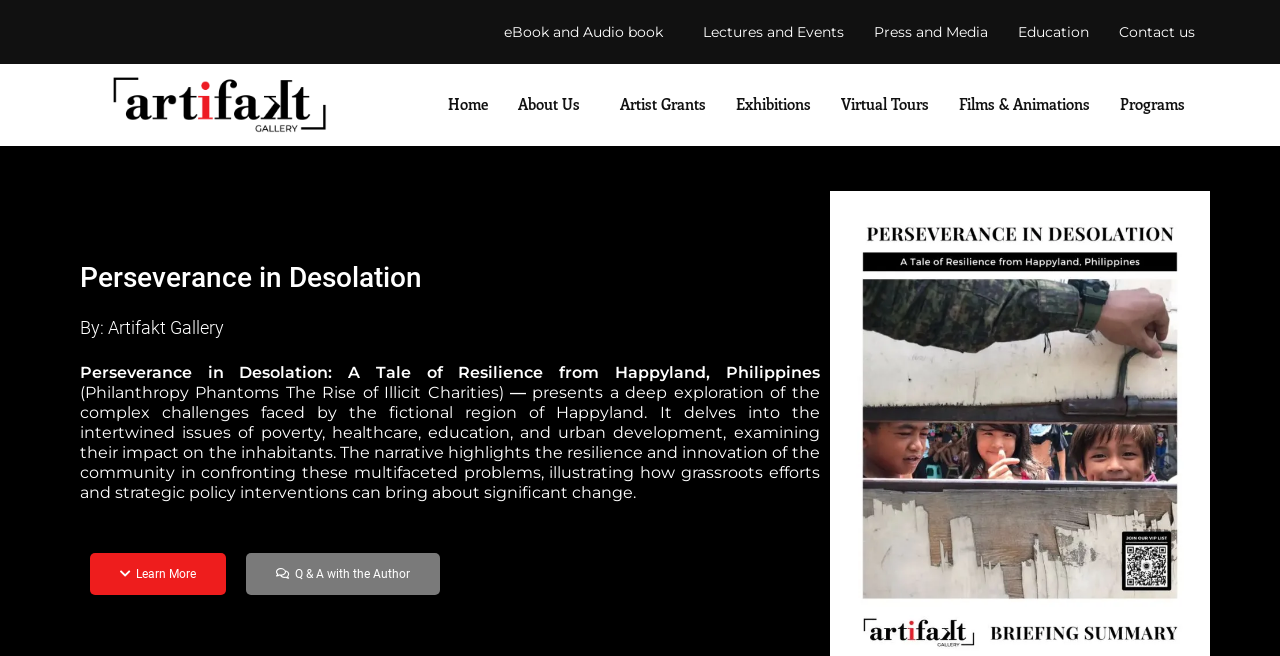From the screenshot, find the bounding box of the UI element matching this description: "MH Themes". Supply the bounding box coordinates in the form [left, top, right, bottom], each a float between 0 and 1.

None